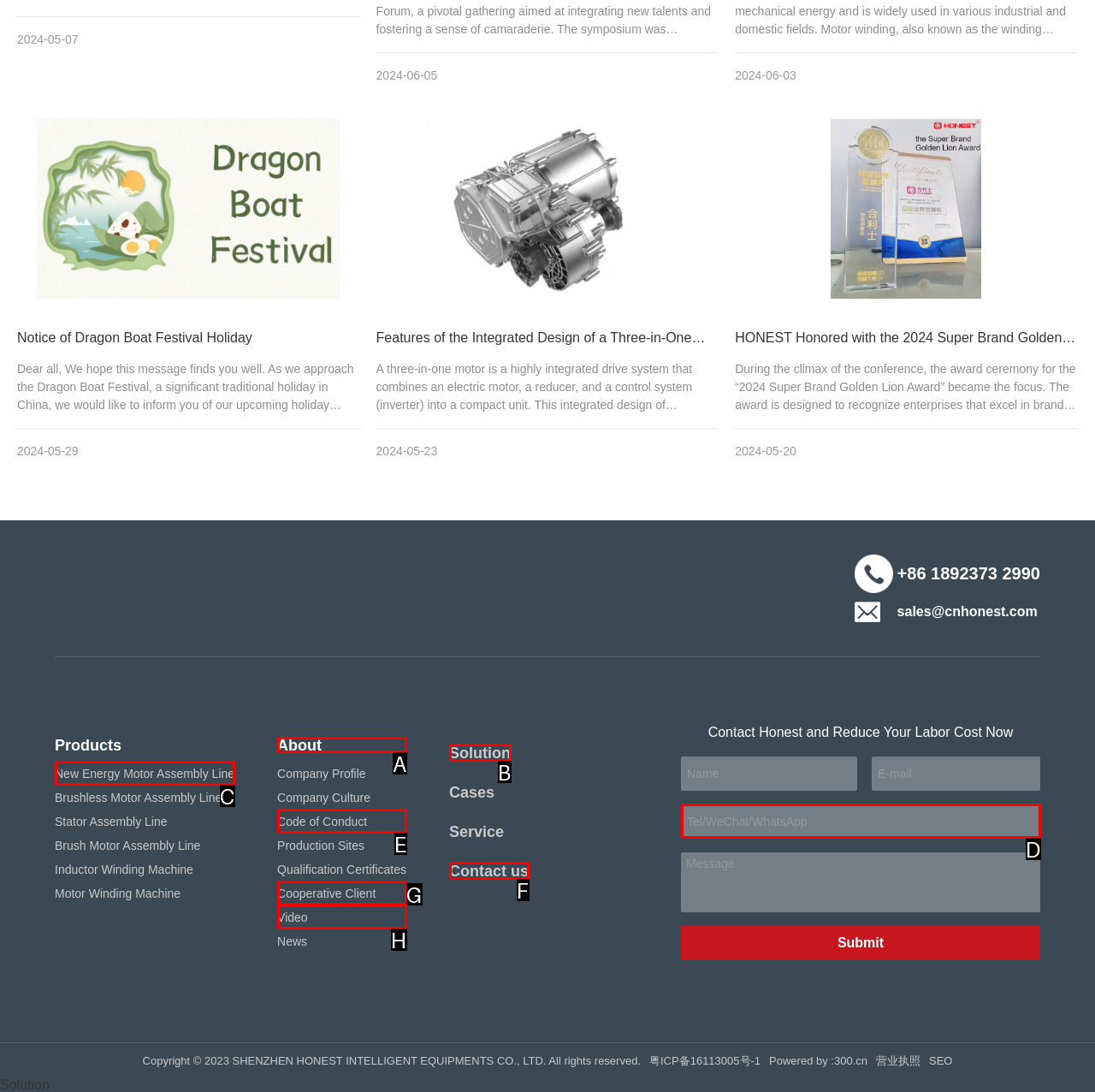Choose the HTML element that matches the description: Video
Reply with the letter of the correct option from the given choices.

H